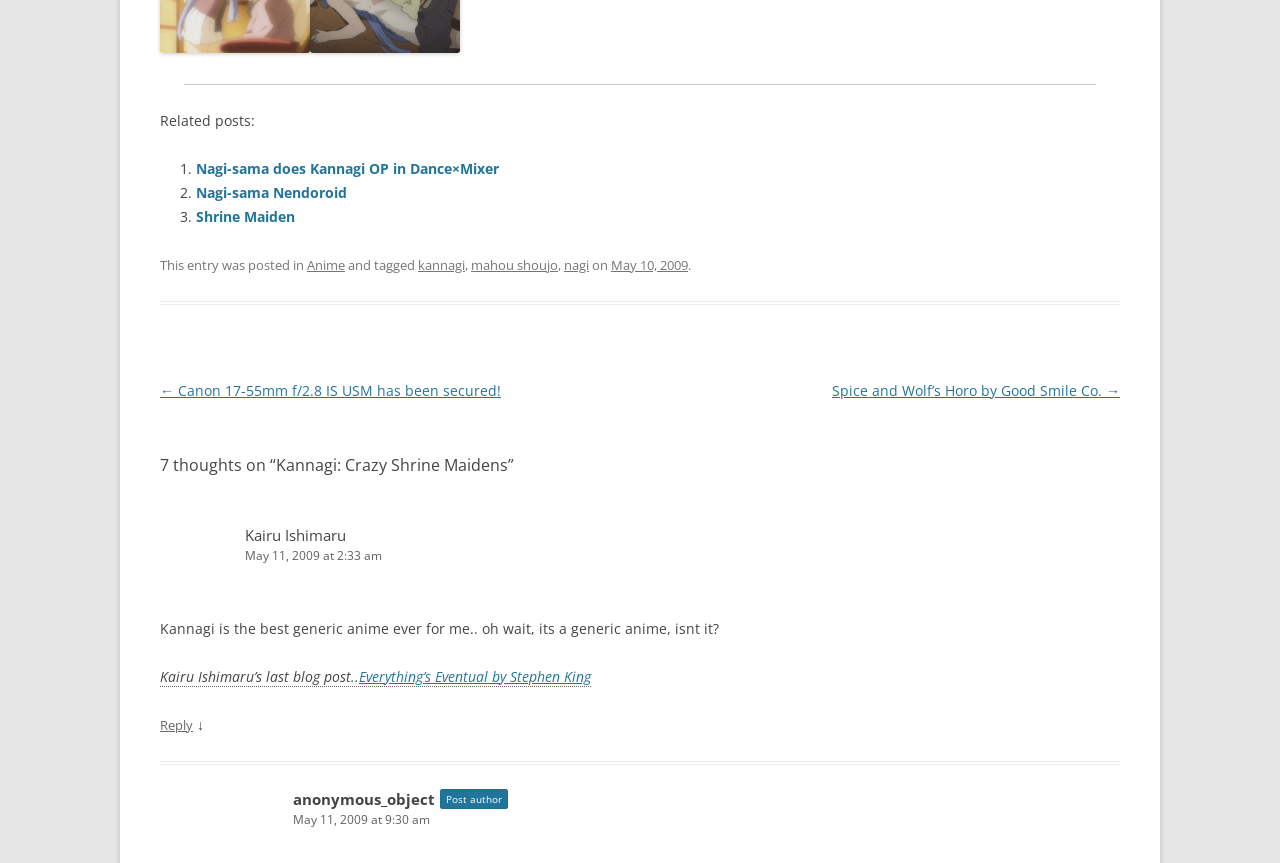What is the title of the post?
Using the image, respond with a single word or phrase.

Kannagi: Crazy Shrine Maidens